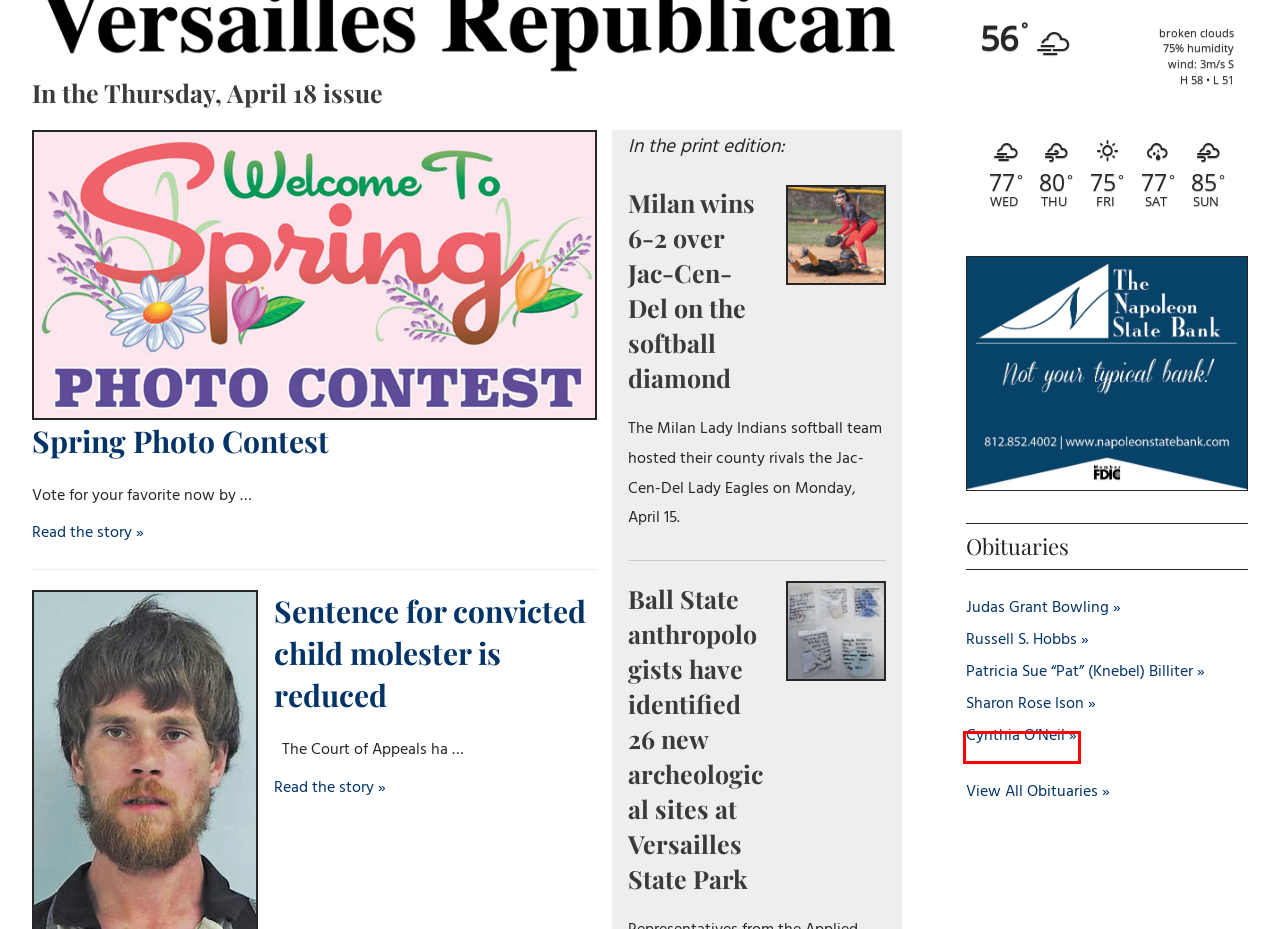You are provided with a screenshot of a webpage highlighting a UI element with a red bounding box. Choose the most suitable webpage description that matches the new page after clicking the element in the bounding box. Here are the candidates:
A. Sharon Rose Ison – Ripley Publishing Company, Inc.
B. Spring Photo Contest – Ripley Publishing Company, Inc.
C. Russell S. Hobbs – Ripley Publishing Company, Inc.
D. Sentence for convicted child molester  is reduced – Ripley Publishing Company, Inc.
E. Judas Grant Bowling – Ripley Publishing Company, Inc.
F. Special Sections￼ – Ripley Publishing Company, Inc.
G. Cynthia O’Neil – Ripley Publishing Company, Inc.
H. Patricia Sue “Pat” (Knebel) Billiter – Ripley Publishing Company, Inc.

G